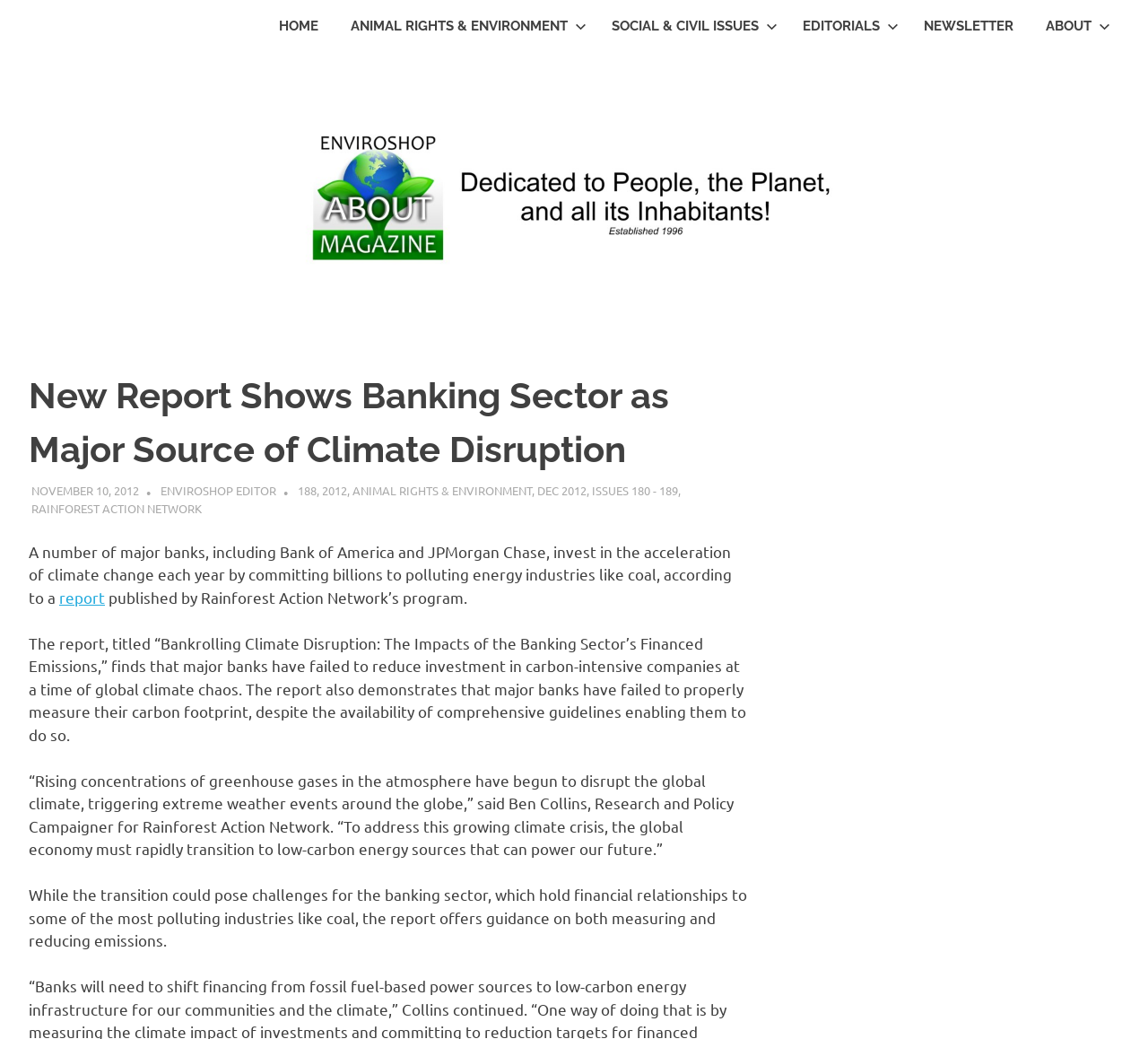What is the name of the magazine?
Answer with a single word or phrase by referring to the visual content.

Enviroshop – About Magazine